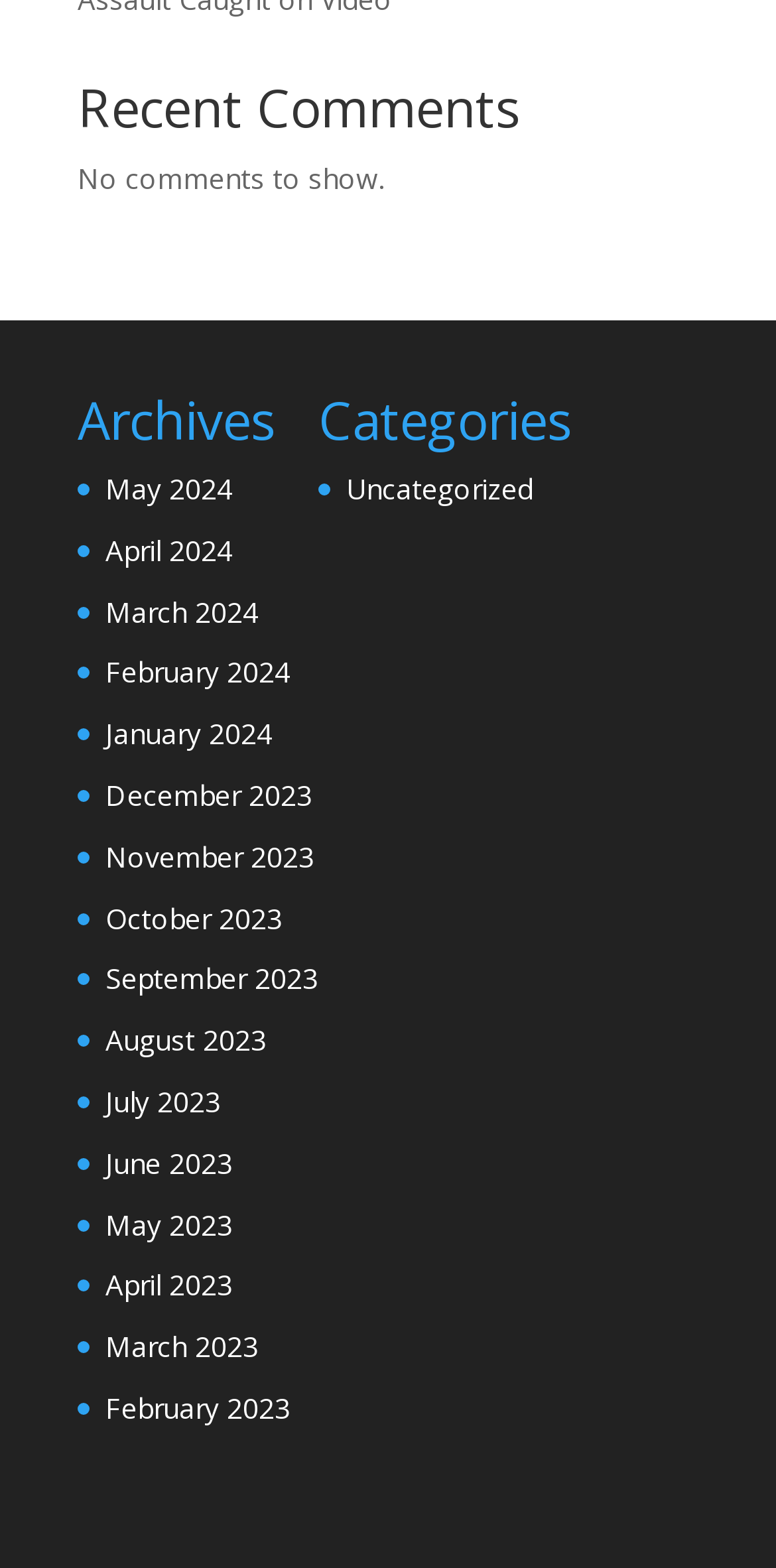How many categories are listed on the webpage?
Refer to the image and provide a detailed answer to the question.

I counted the number of links under the 'Categories' heading and found that there is only one category listed, which is 'Uncategorized'.